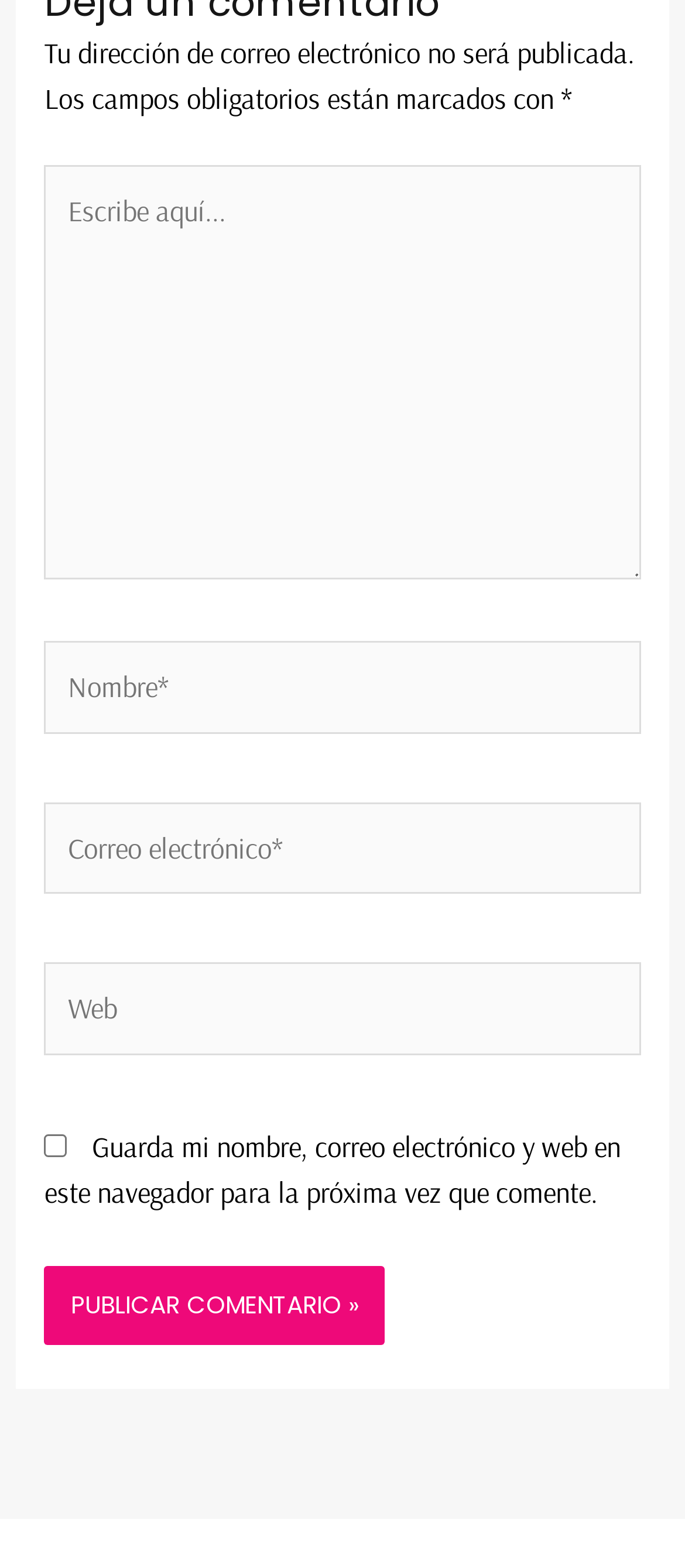Please examine the image and provide a detailed answer to the question: What is the purpose of the checkbox?

The checkbox is located below the web textbox and has a label 'Guarda mi nombre, correo electrónico y web en este navegador para la próxima vez que comente.' This suggests that its purpose is to save the commenter's information for future use.